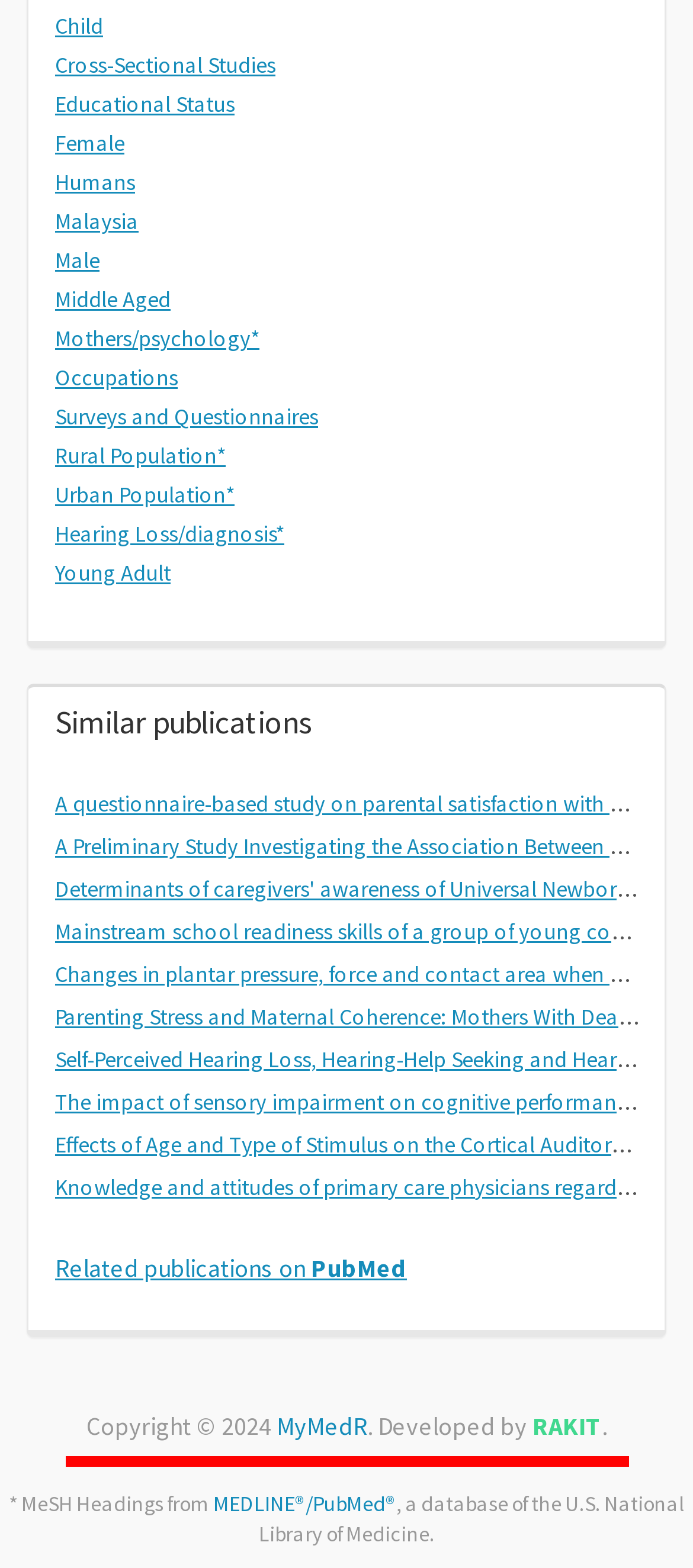Provide your answer in one word or a succinct phrase for the question: 
What is the name of the developer of the webpage?

RAKIT